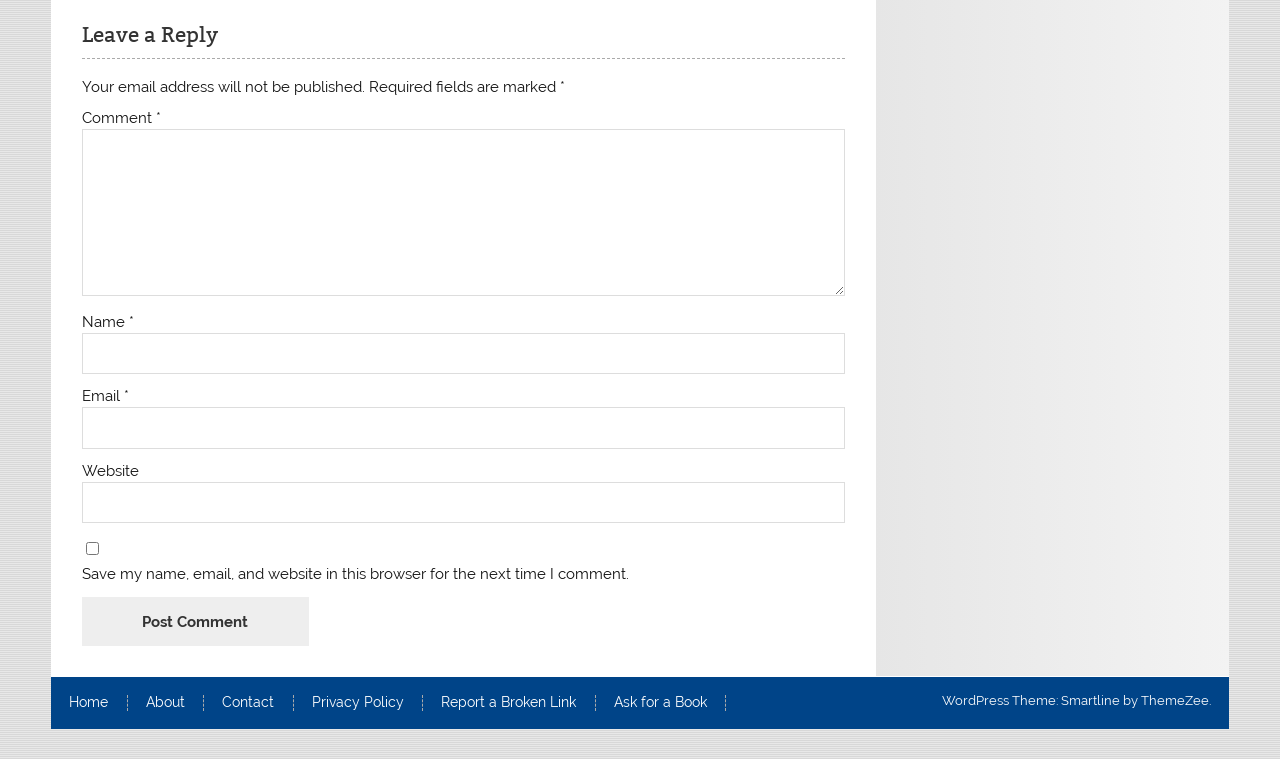Find and provide the bounding box coordinates for the UI element described here: "Privacy Policy". The coordinates should be given as four float numbers between 0 and 1: [left, top, right, bottom].

[0.244, 0.917, 0.316, 0.935]